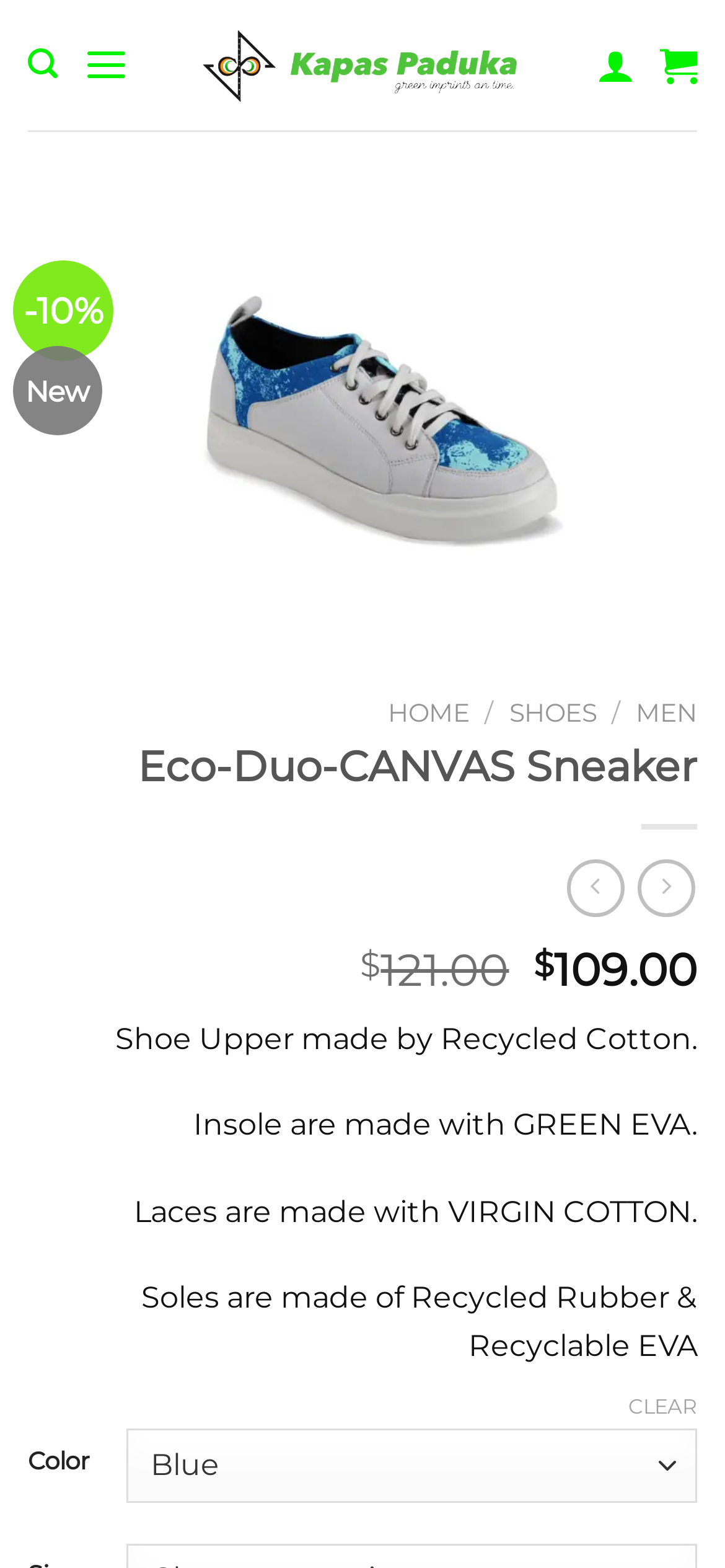Extract the bounding box coordinates of the UI element described: "title="My account"". Provide the coordinates in the format [left, top, right, bottom] with values ranging from 0 to 1.

[0.823, 0.015, 0.874, 0.068]